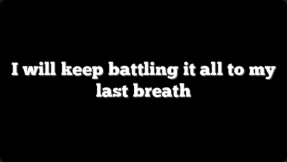Give a concise answer using only one word or phrase for this question:
What is the likely context of the image?

sports or broader public discourse